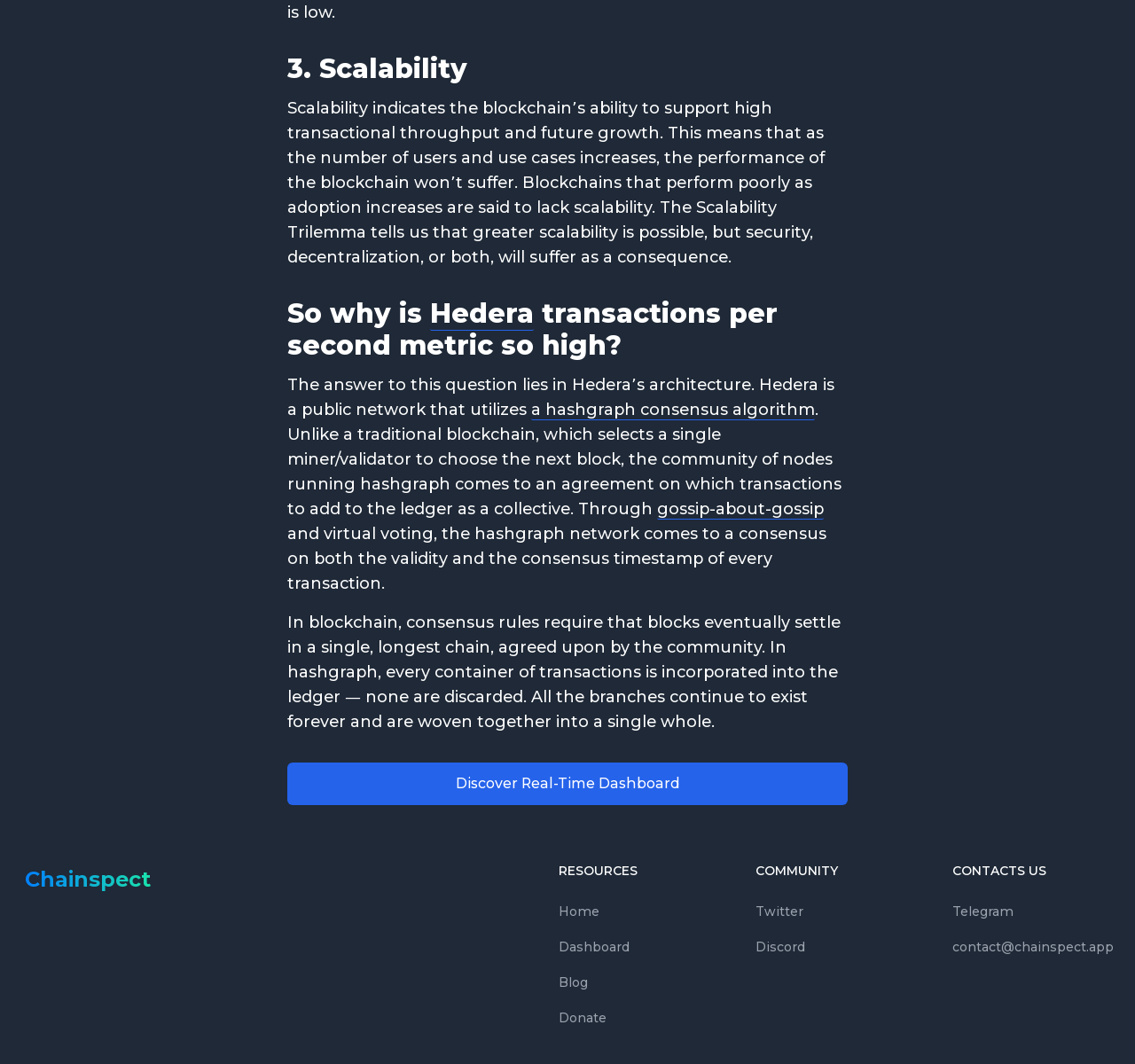Find the bounding box coordinates for the UI element whose description is: "gossip-about-gossip". The coordinates should be four float numbers between 0 and 1, in the format [left, top, right, bottom].

[0.579, 0.469, 0.726, 0.488]